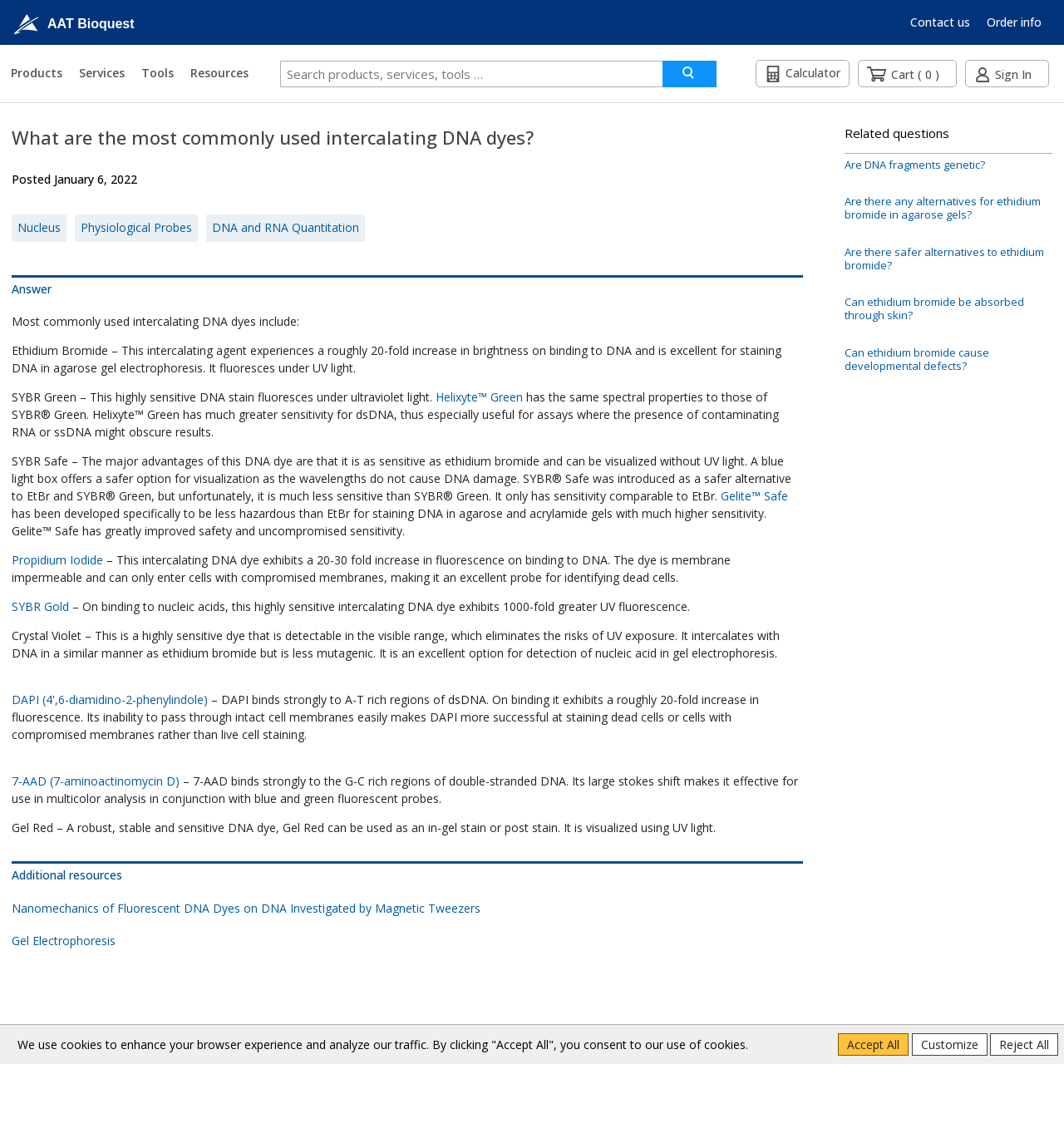Indicate the bounding box coordinates of the element that needs to be clicked to satisfy the following instruction: "Sign In". The coordinates should be four float numbers between 0 and 1, i.e., [left, top, right, bottom].

[0.916, 0.057, 0.977, 0.072]